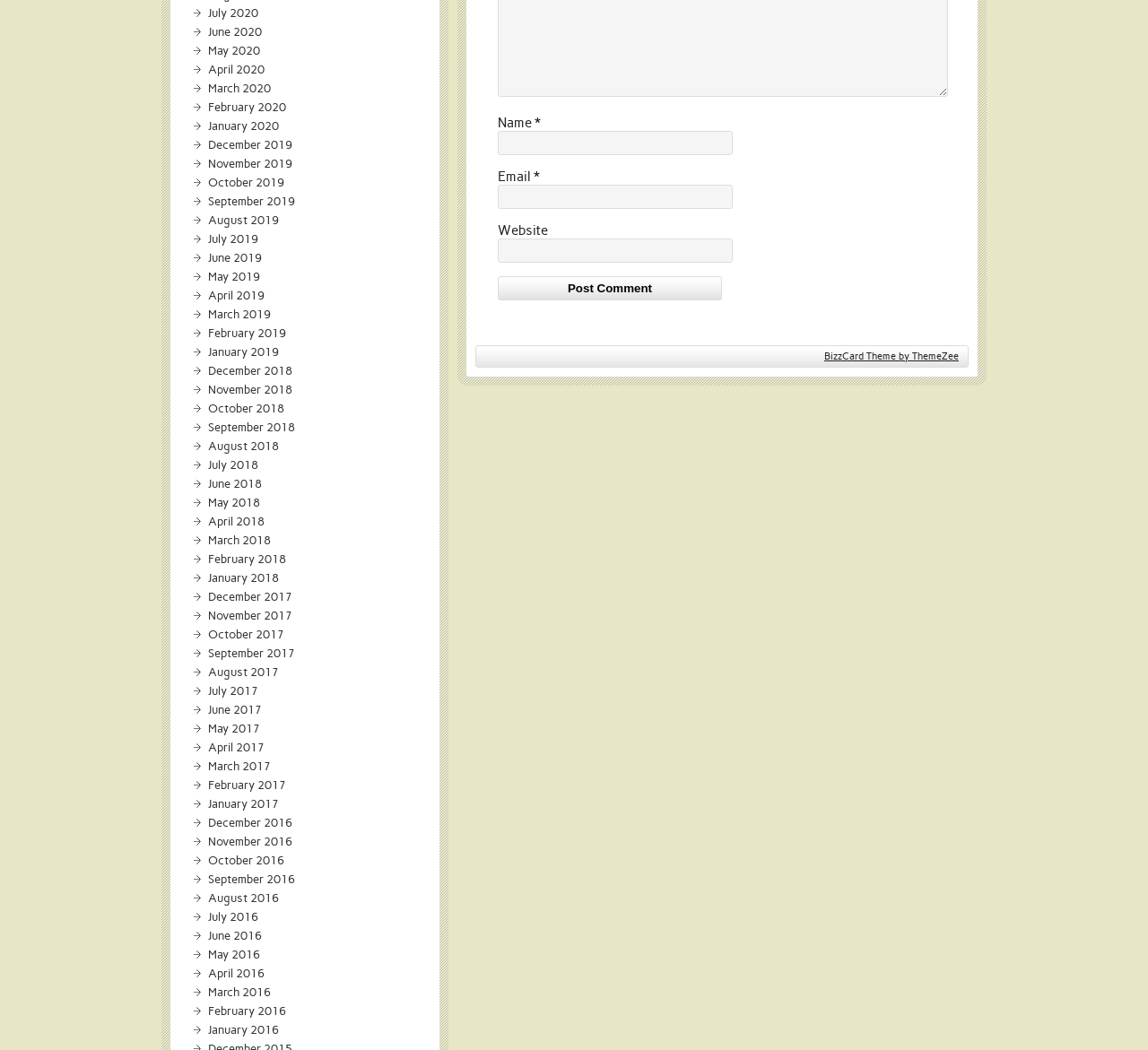Locate the UI element described by parent_node: Website name="url" and provide its bounding box coordinates. Use the format (top-left x, top-left y, bottom-right x, bottom-right y) with all values as floating point numbers between 0 and 1.

[0.434, 0.228, 0.638, 0.251]